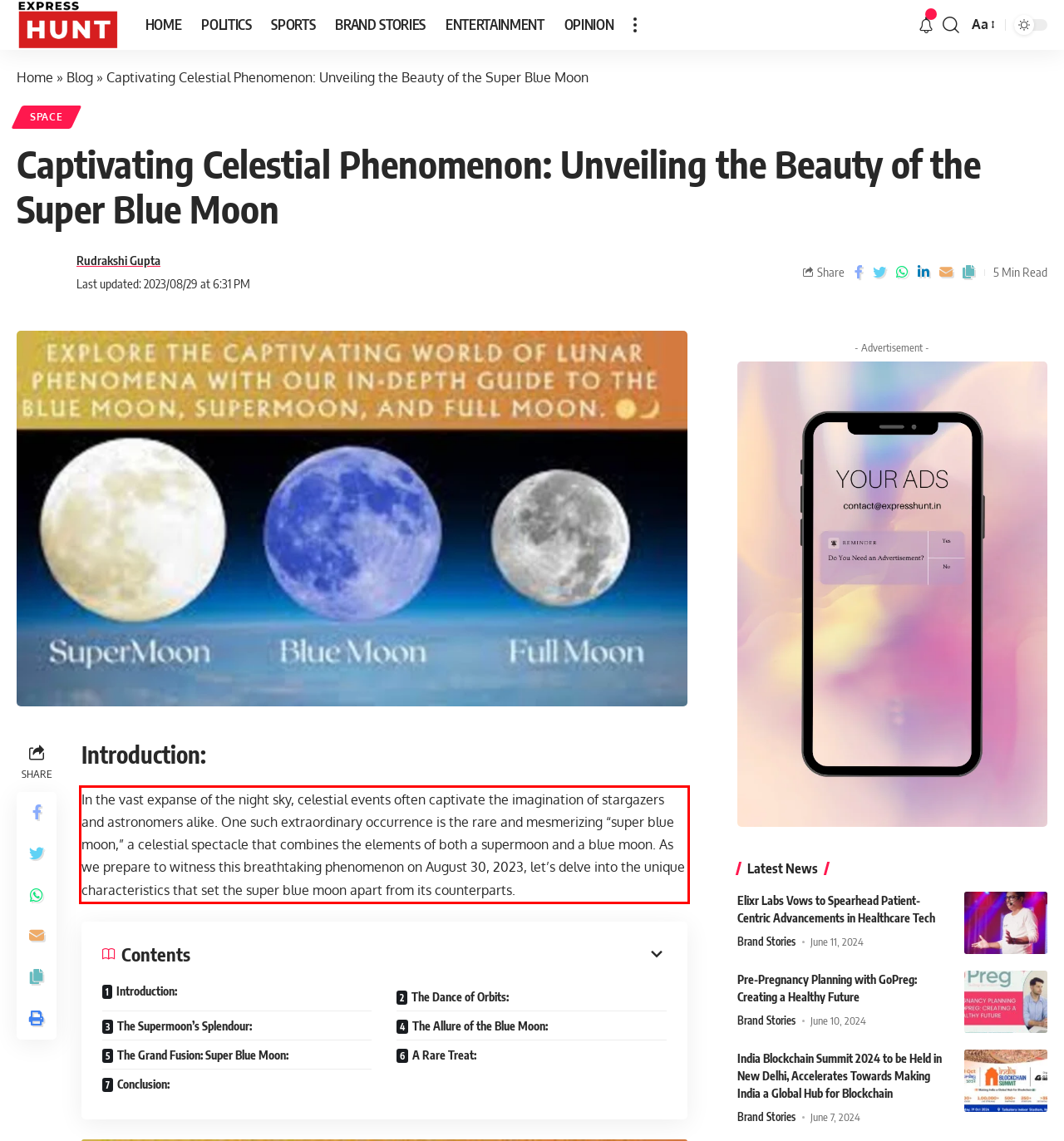You are given a screenshot showing a webpage with a red bounding box. Perform OCR to capture the text within the red bounding box.

In the vast expanse of the night sky, celestial events often captivate the imagination of stargazers and astronomers alike. One such extraordinary occurrence is the rare and mesmerizing “super blue moon,” a celestial spectacle that combines the elements of both a supermoon and a blue moon. As we prepare to witness this breathtaking phenomenon on August 30, 2023, let’s delve into the unique characteristics that set the super blue moon apart from its counterparts.